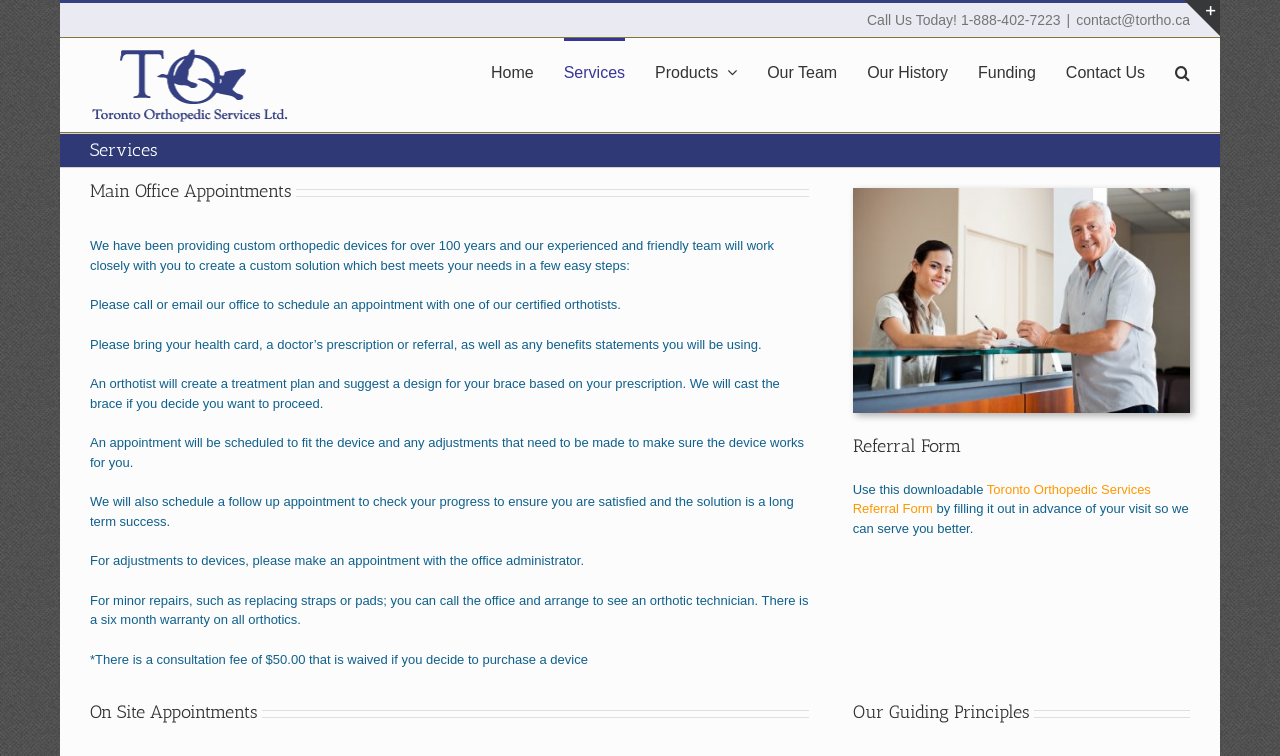What is the consultation fee for an appointment?
Answer the question with detailed information derived from the image.

I found this information by reading the text on the webpage, which says '*There is a consultation fee of $50.00 that is waived if you decide to purchase a device'. This suggests that the consultation fee is $50.00, but it can be waived under certain circumstances.